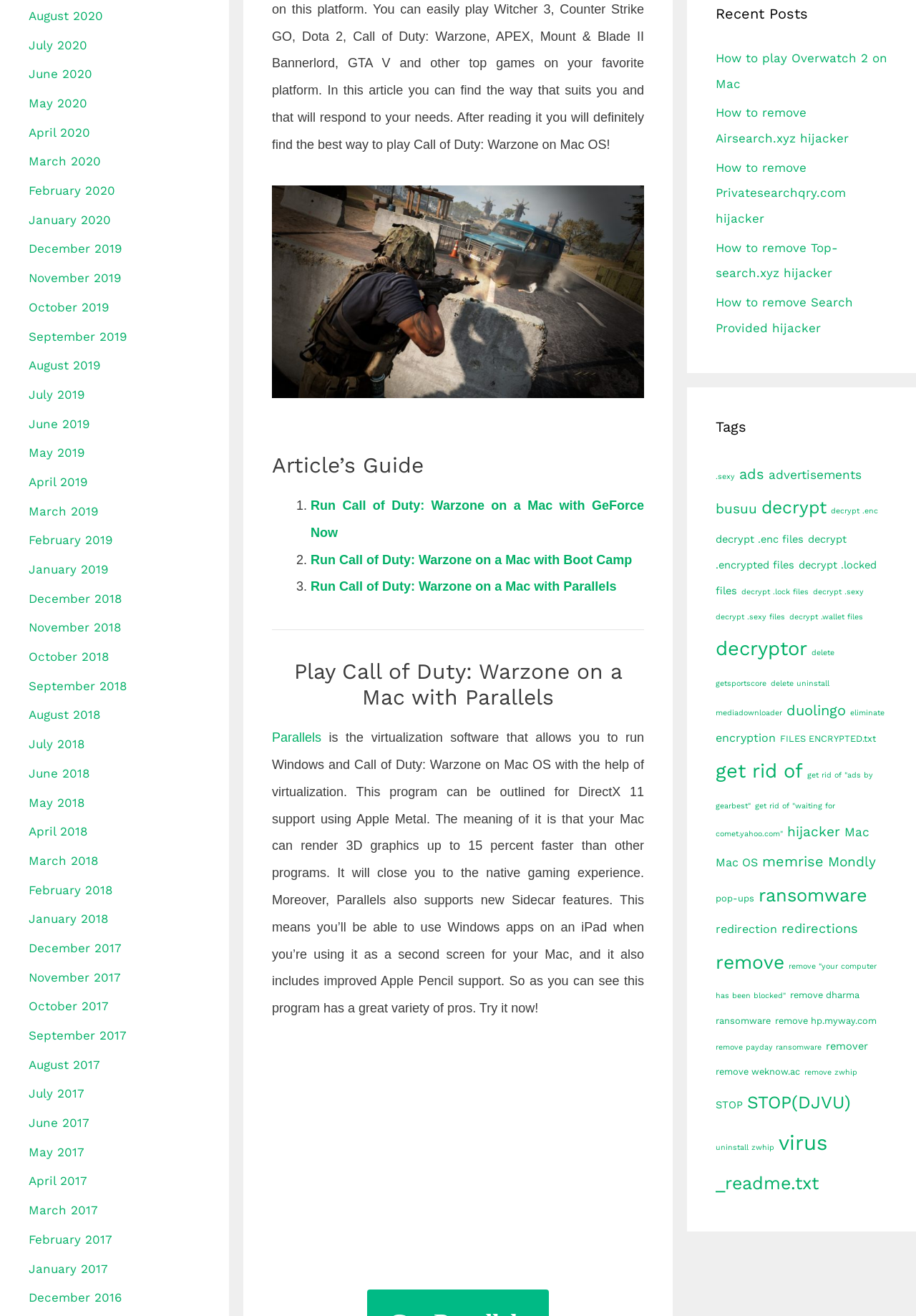Give a one-word or short phrase answer to the question: 
What is the purpose of the 'Recent Posts' section?

List of recent articles